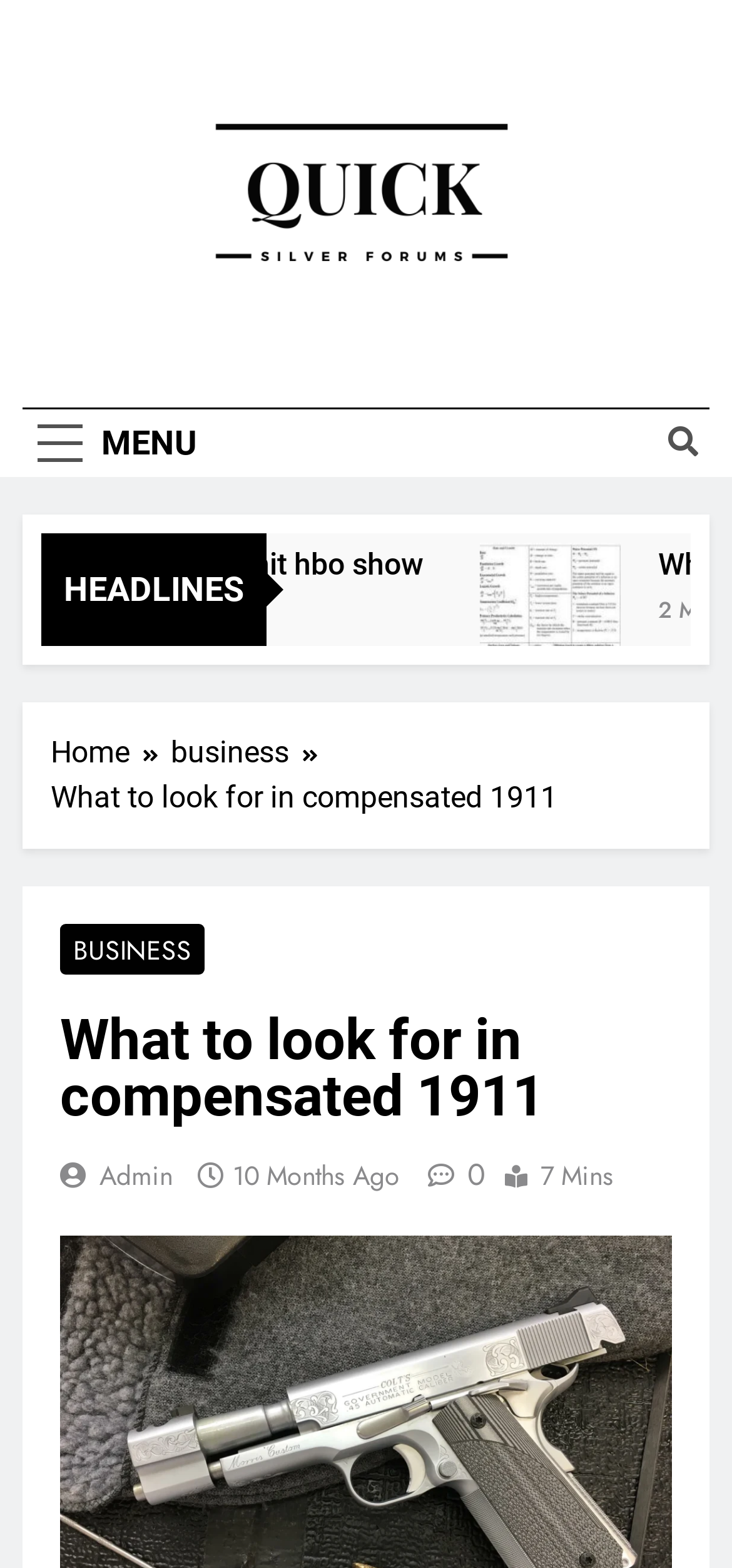Please find the bounding box coordinates of the element that needs to be clicked to perform the following instruction: "Open the MENU". The bounding box coordinates should be four float numbers between 0 and 1, represented as [left, top, right, bottom].

[0.031, 0.261, 0.29, 0.304]